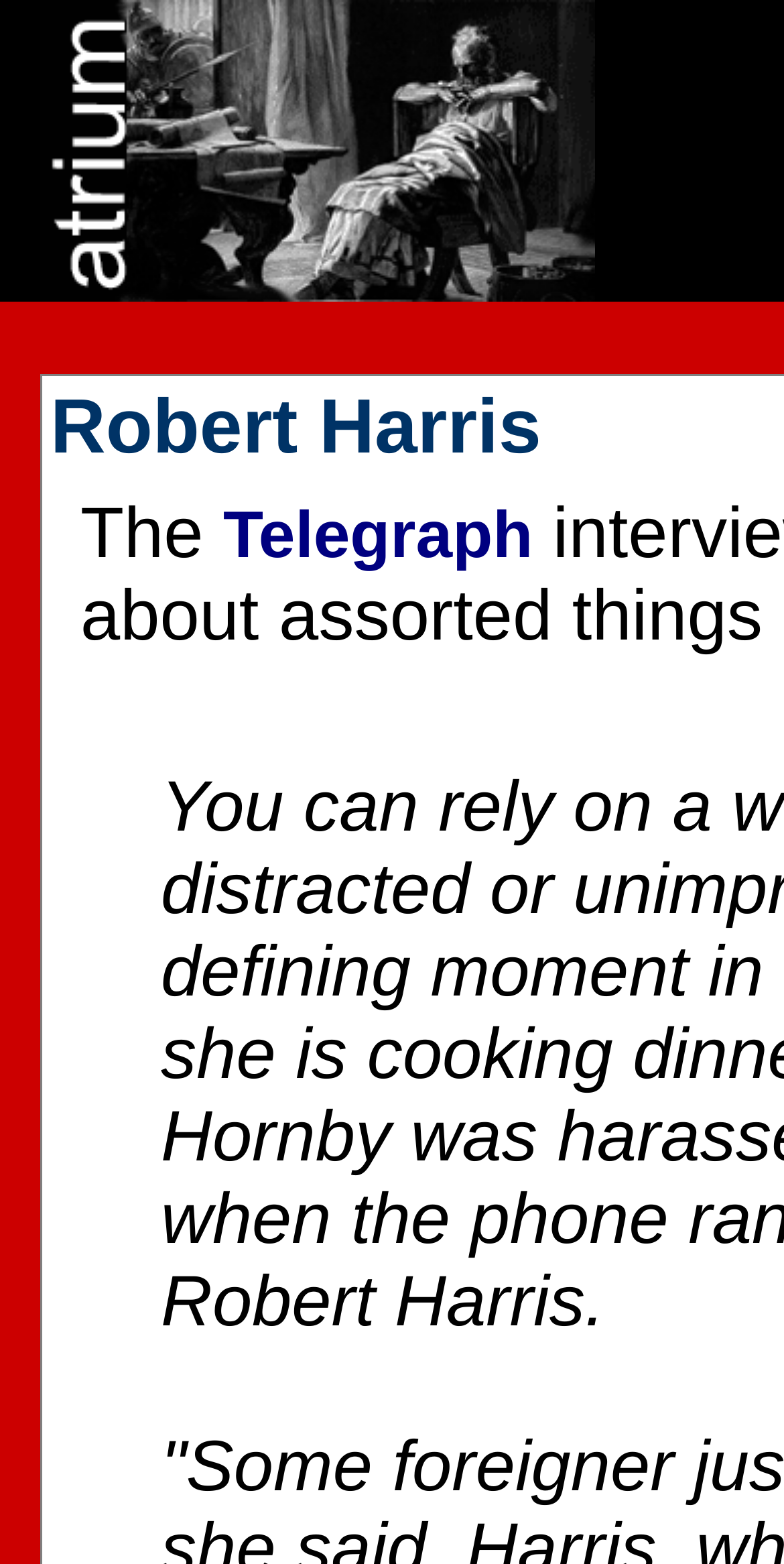Given the element description: "Telegraph", predict the bounding box coordinates of this UI element. The coordinates must be four float numbers between 0 and 1, given as [left, top, right, bottom].

[0.285, 0.318, 0.68, 0.365]